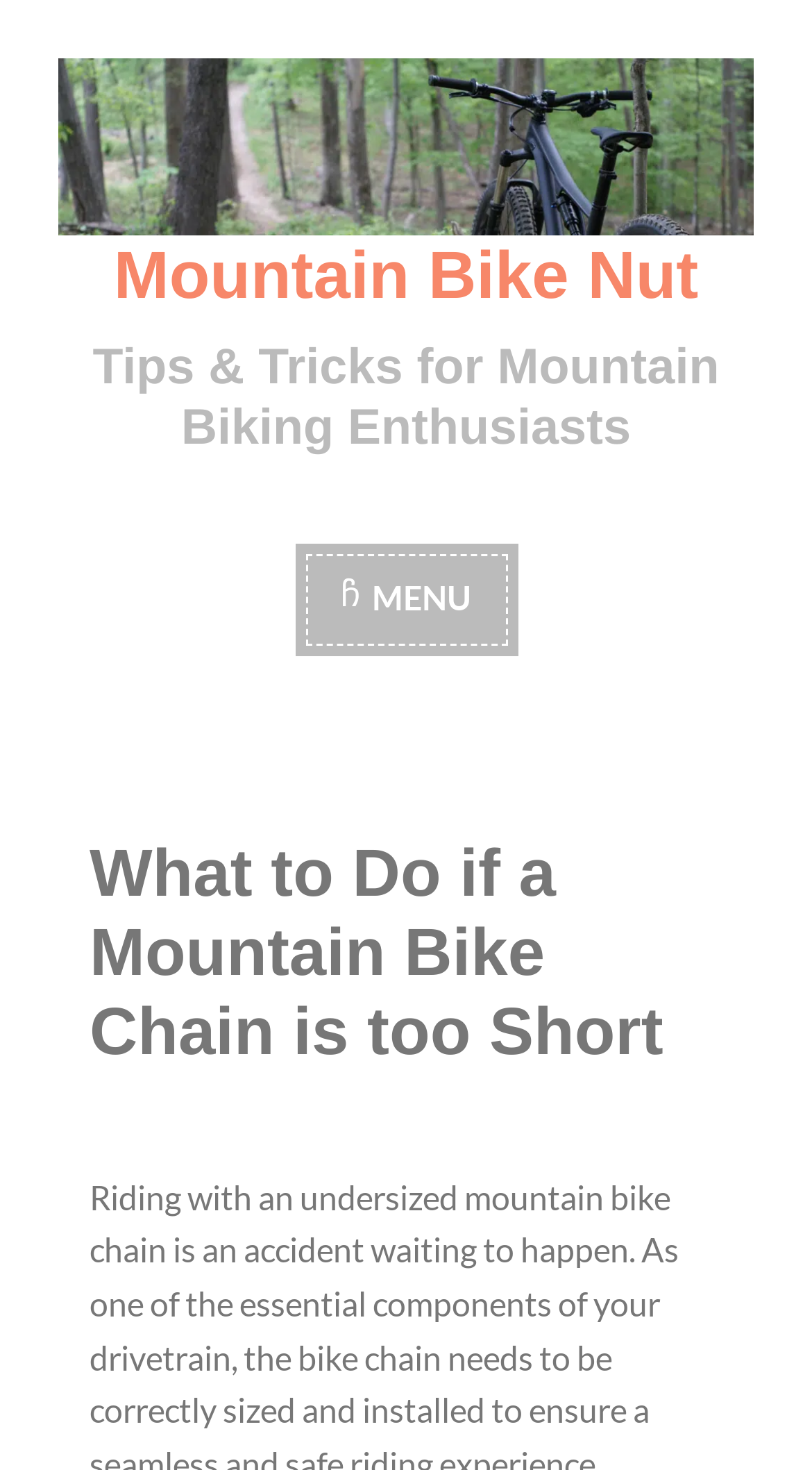Please answer the following question using a single word or phrase: 
How many headings are there on the webpage?

3